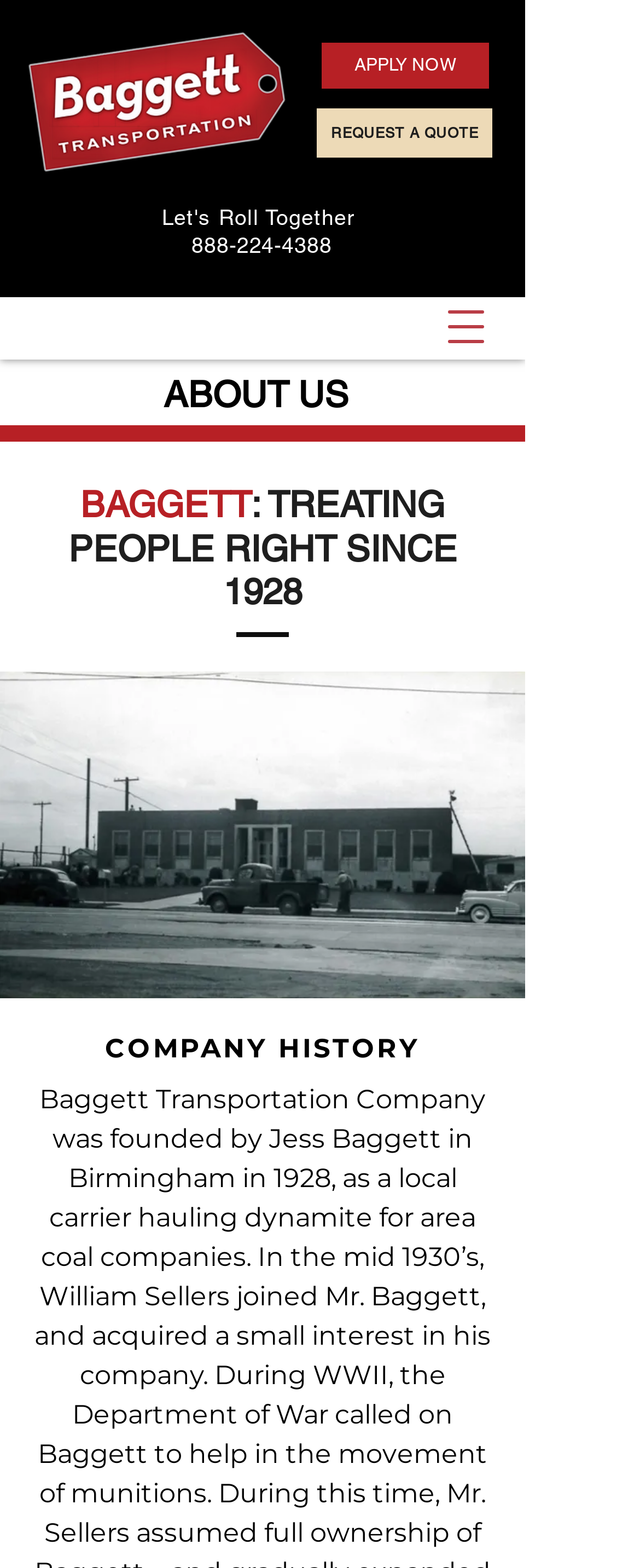Provide a comprehensive caption for the webpage.

The webpage is about Baggett Transportation, a third-generation, family-owned company. At the top left, there is a link to "TRUCK DRIVER JOBS BAGGETT TRANSPORTATION" accompanied by an image. To the right of this link, there are two more links, "APPLY NOW" and "REQUEST A QUOTE", positioned closely together. 

Below these links, there is a heading that reads "Let's Roll Together" along with a phone number, 888-224-4388, which is also a clickable link. 

Further down, there is a section about the company, with a heading "ABOUT US". Below this, there is a prominent heading "BAGGETT: TREATING PEOPLE RIGHT SINCE 1928" that spans almost the entire width of the page. 

Underneath this heading, there is a large image that takes up most of the page width, depicting Baggett Transportation services and trucking. 

Finally, at the bottom, there is a heading "COMPANY HISTORY".